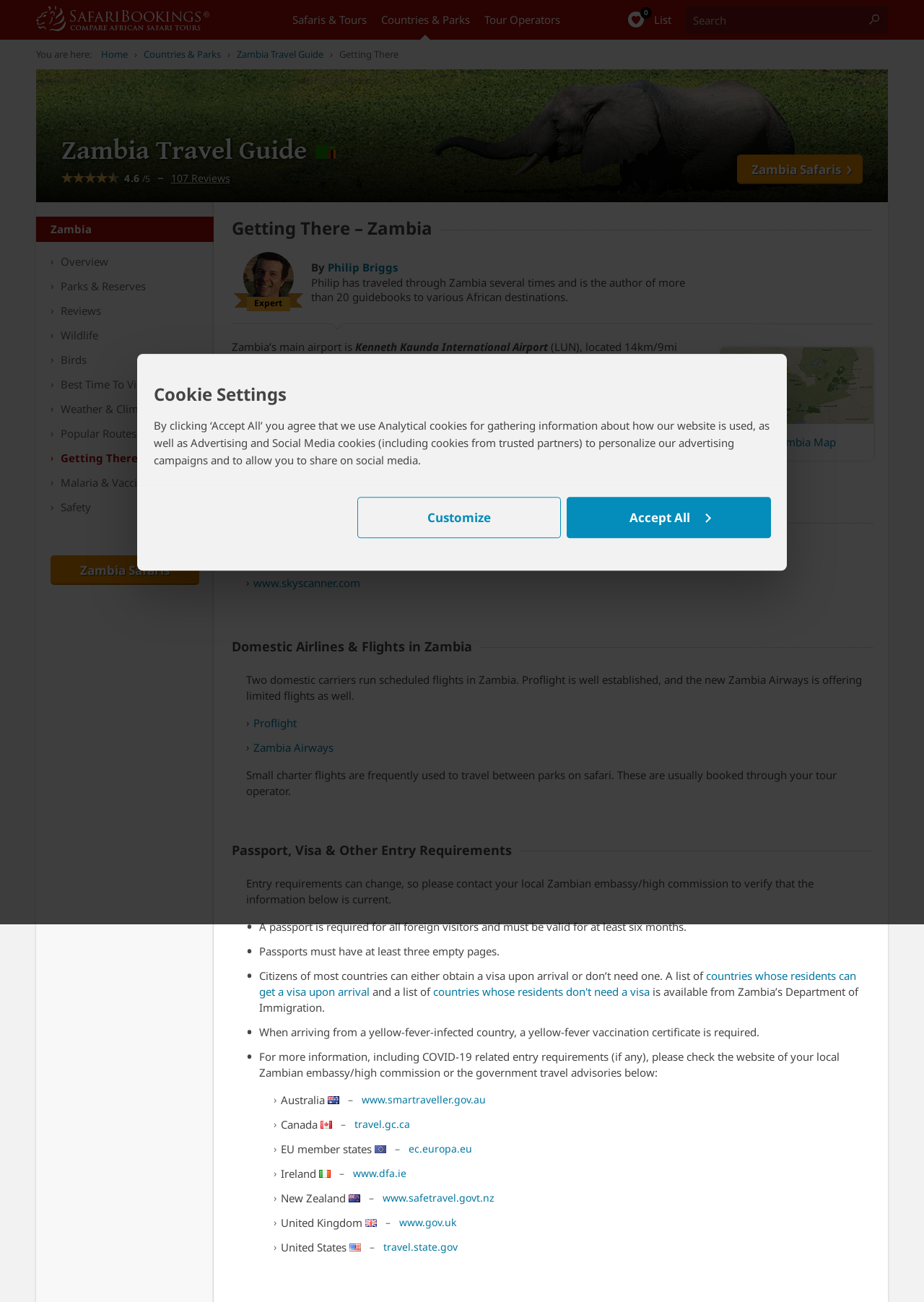Find the bounding box coordinates of the element to click in order to complete the given instruction: "Check the map of Zambia."

[0.779, 0.267, 0.945, 0.353]